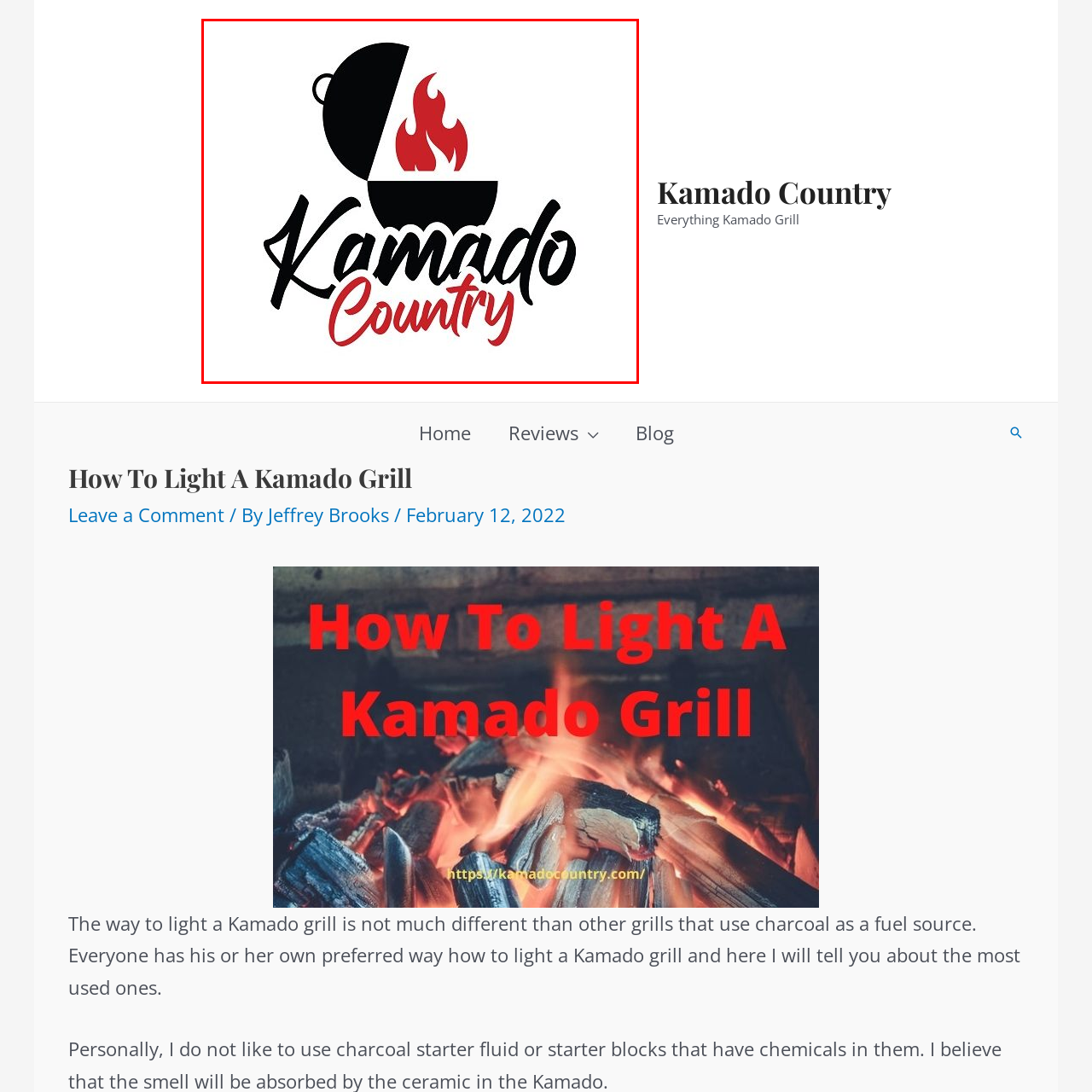Pay attention to the image inside the red rectangle, What is the font style of 'Country' in the brand name? Answer briefly with a single word or phrase.

Elegantly scripted